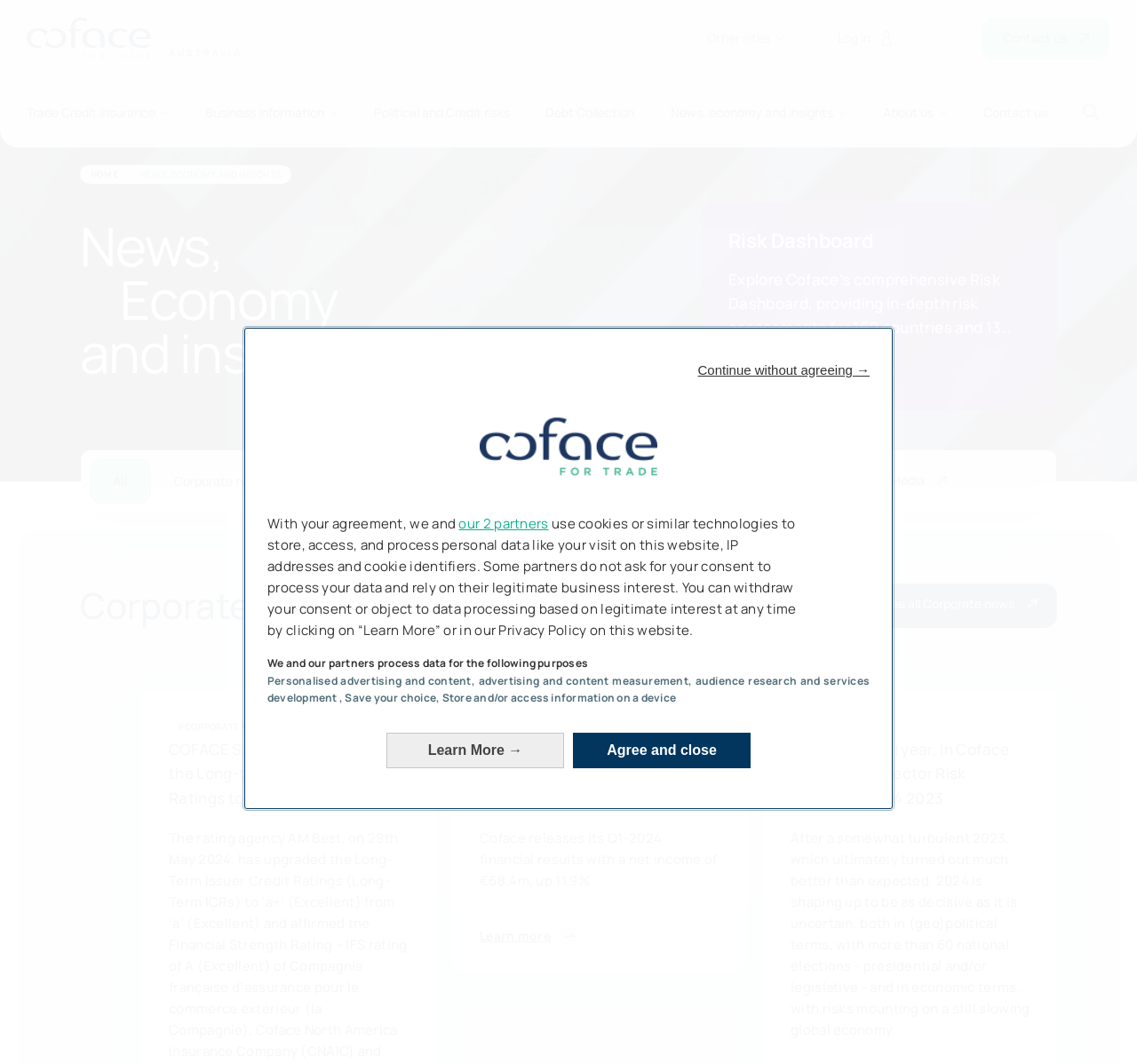Locate the bounding box coordinates of the segment that needs to be clicked to meet this instruction: "View all Corporate news".

[0.758, 0.549, 0.93, 0.59]